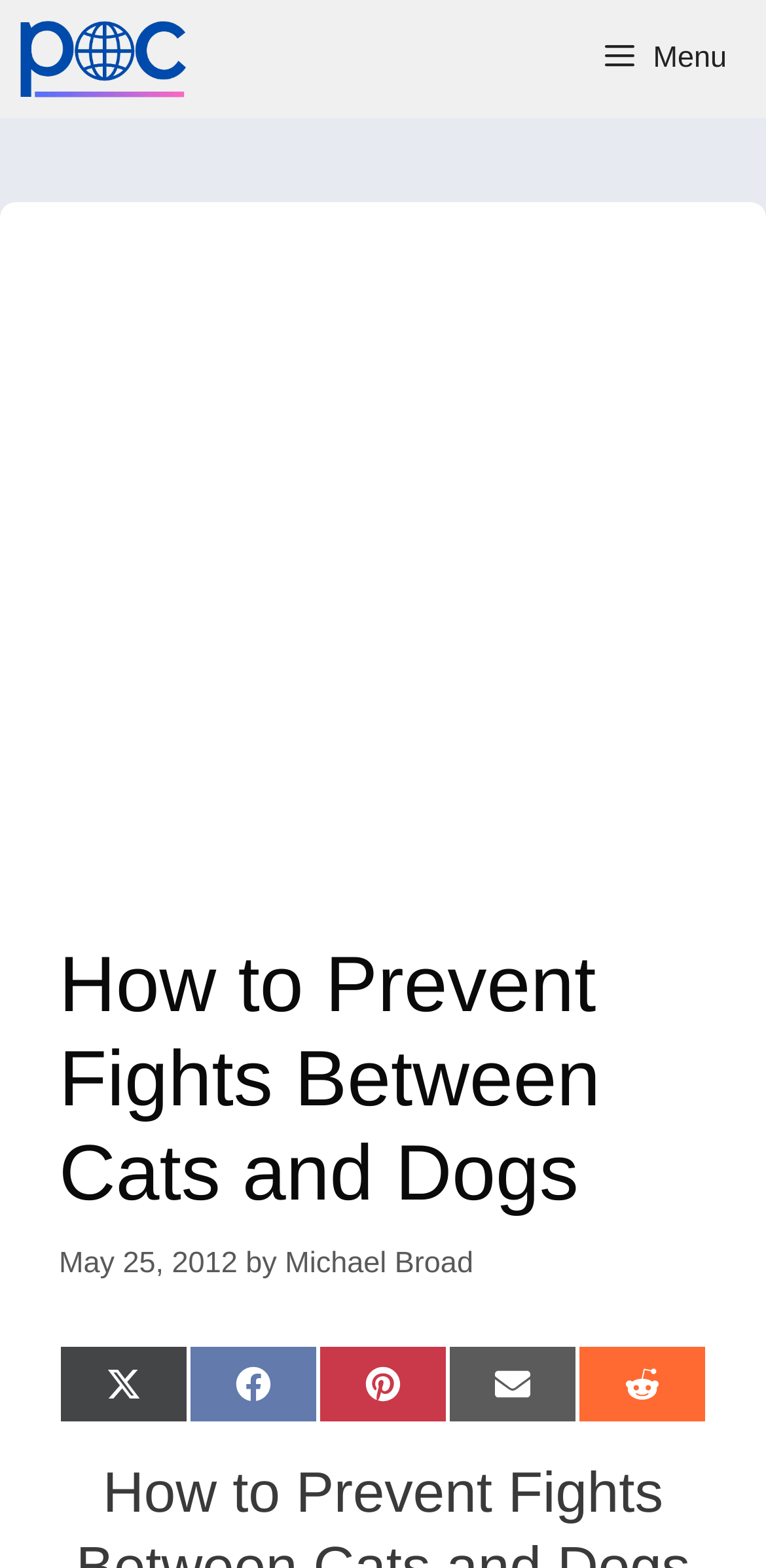Identify the bounding box coordinates of the specific part of the webpage to click to complete this instruction: "Share on Twitter".

[0.077, 0.858, 0.246, 0.908]